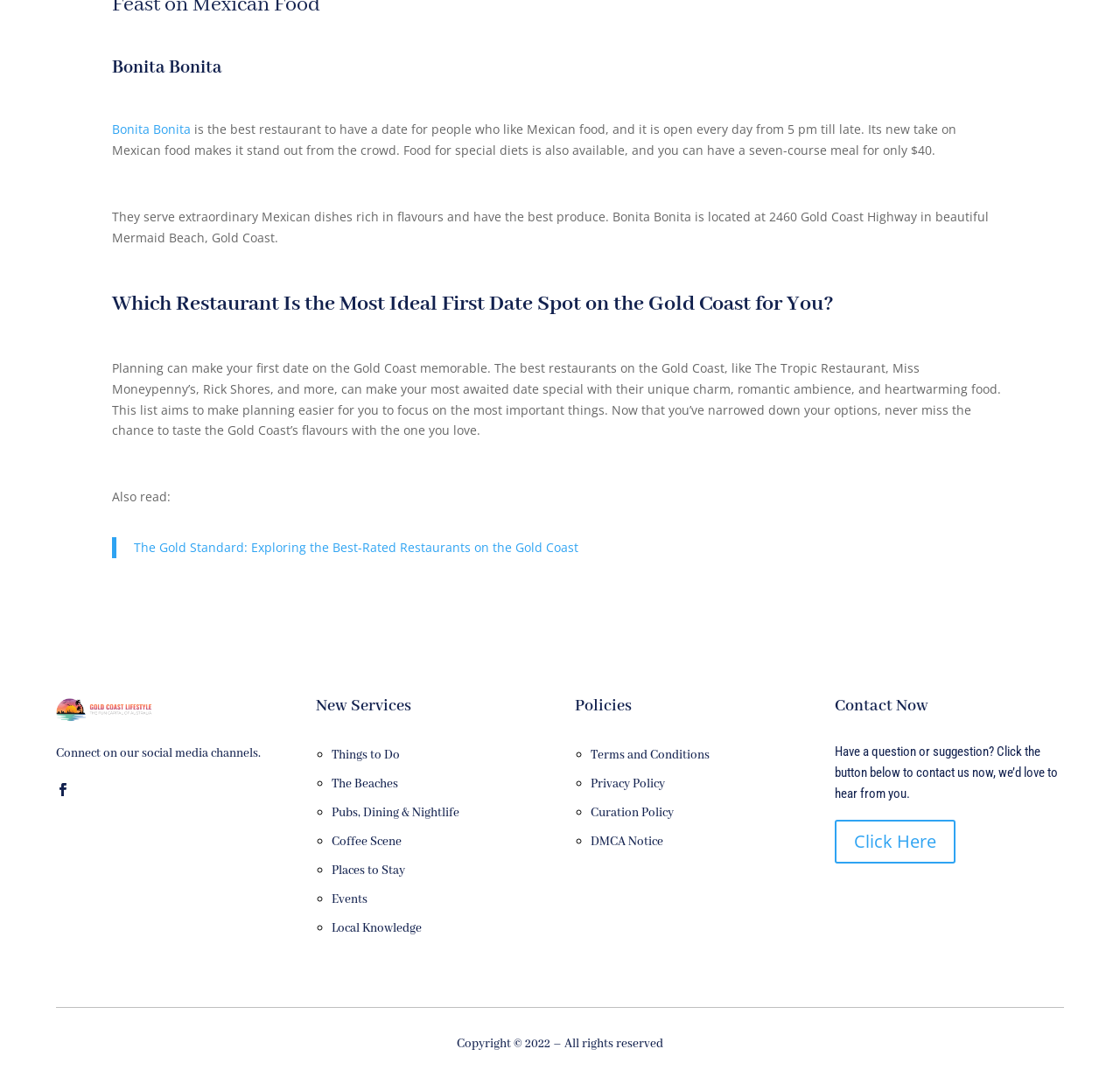What is the purpose of the 'Contact Now' section?
Using the visual information, respond with a single word or phrase.

To contact the website